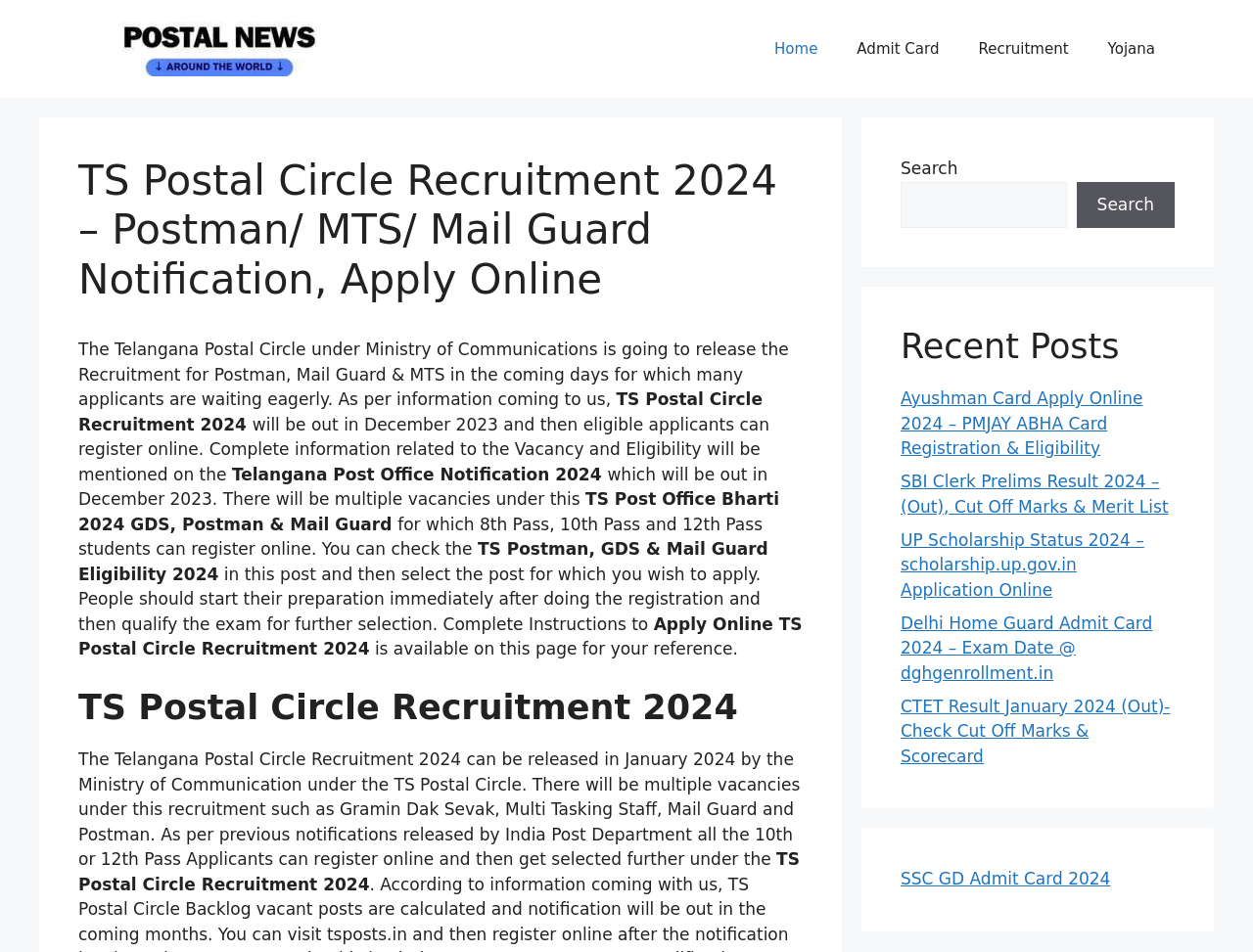Can you identify and provide the main heading of the webpage?

TS Postal Circle Recruitment 2024 – Postman/ MTS/ Mail Guard Notification, Apply Online